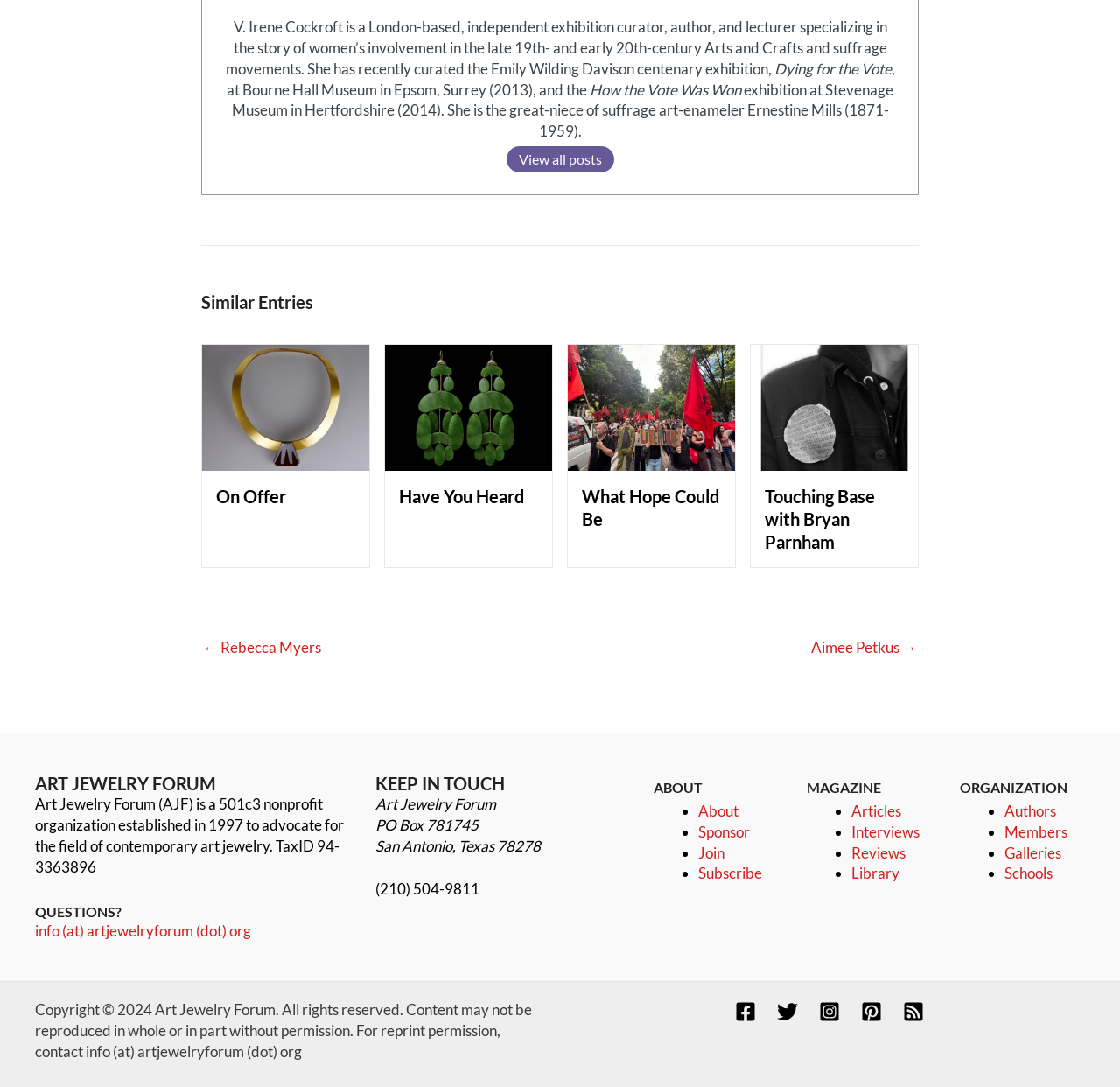Please identify the bounding box coordinates of the clickable area that will fulfill the following instruction: "Explore similar entries". The coordinates should be in the format of four float numbers between 0 and 1, i.e., [left, top, right, bottom].

[0.18, 0.268, 0.82, 0.288]